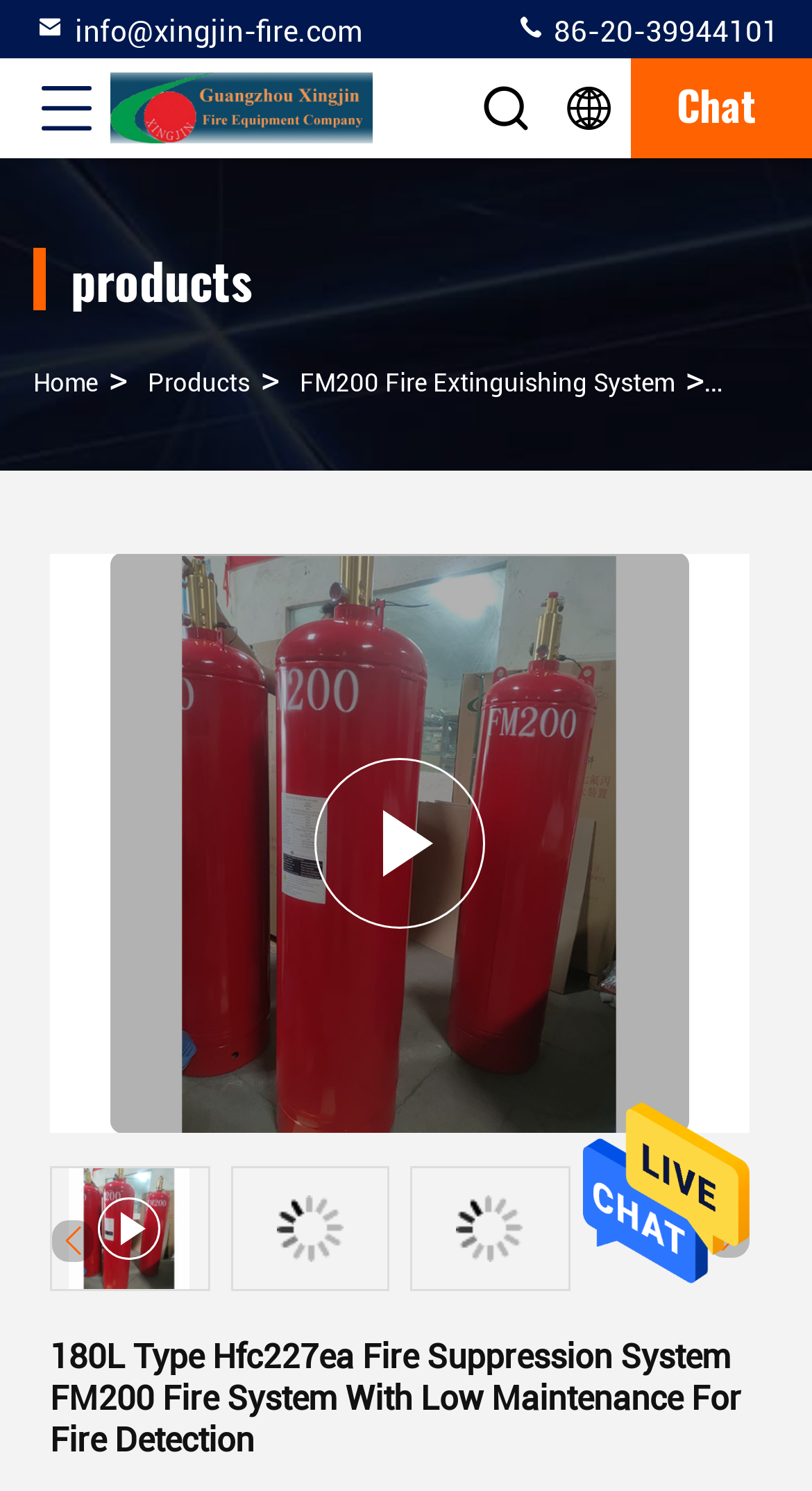Consider the image and give a detailed and elaborate answer to the question: 
What is the contact email?

I found the contact email by looking at the link with the text 'info@xingjin-fire.com'.